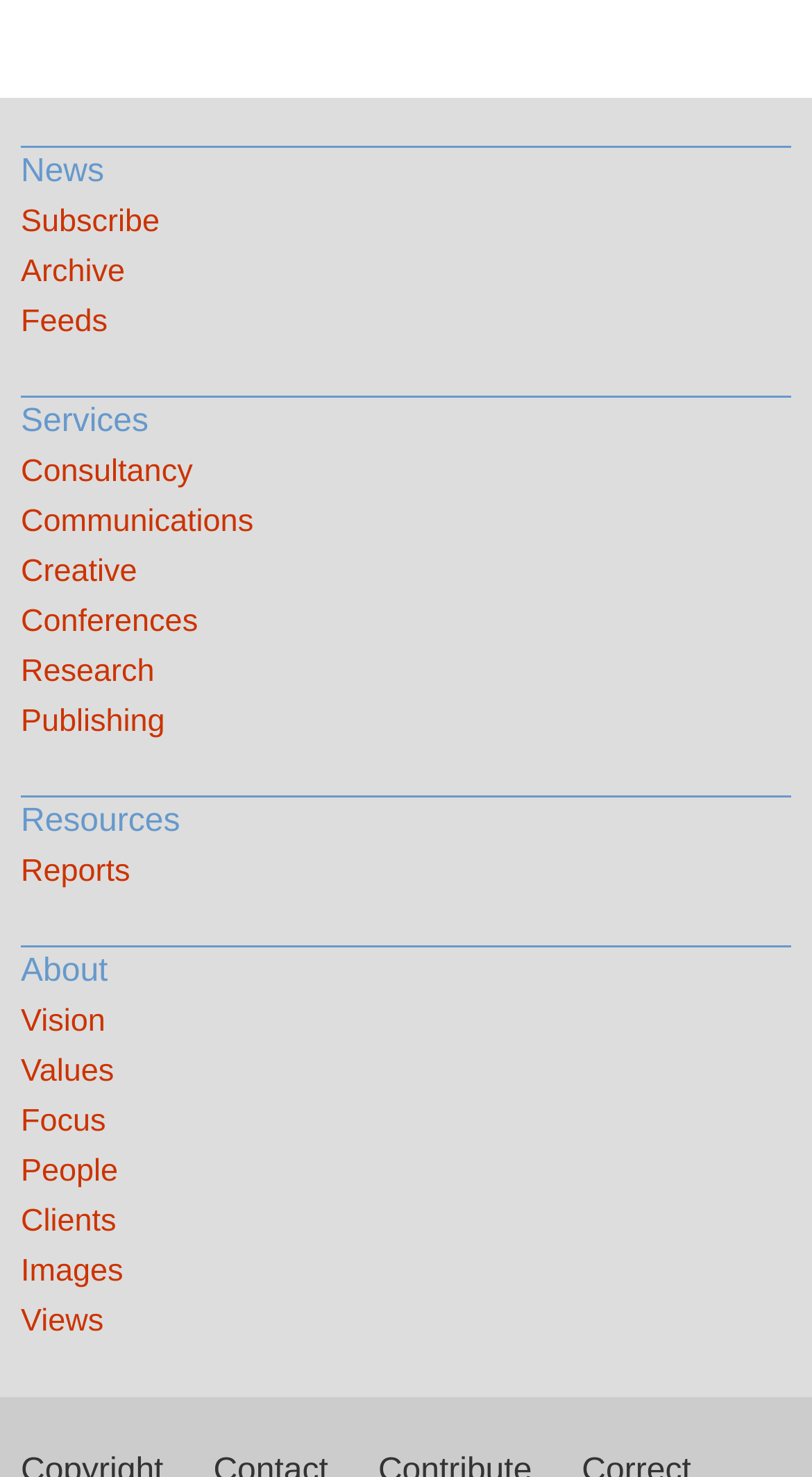Answer this question in one word or a short phrase: What is the main category of services offered?

Consultancy